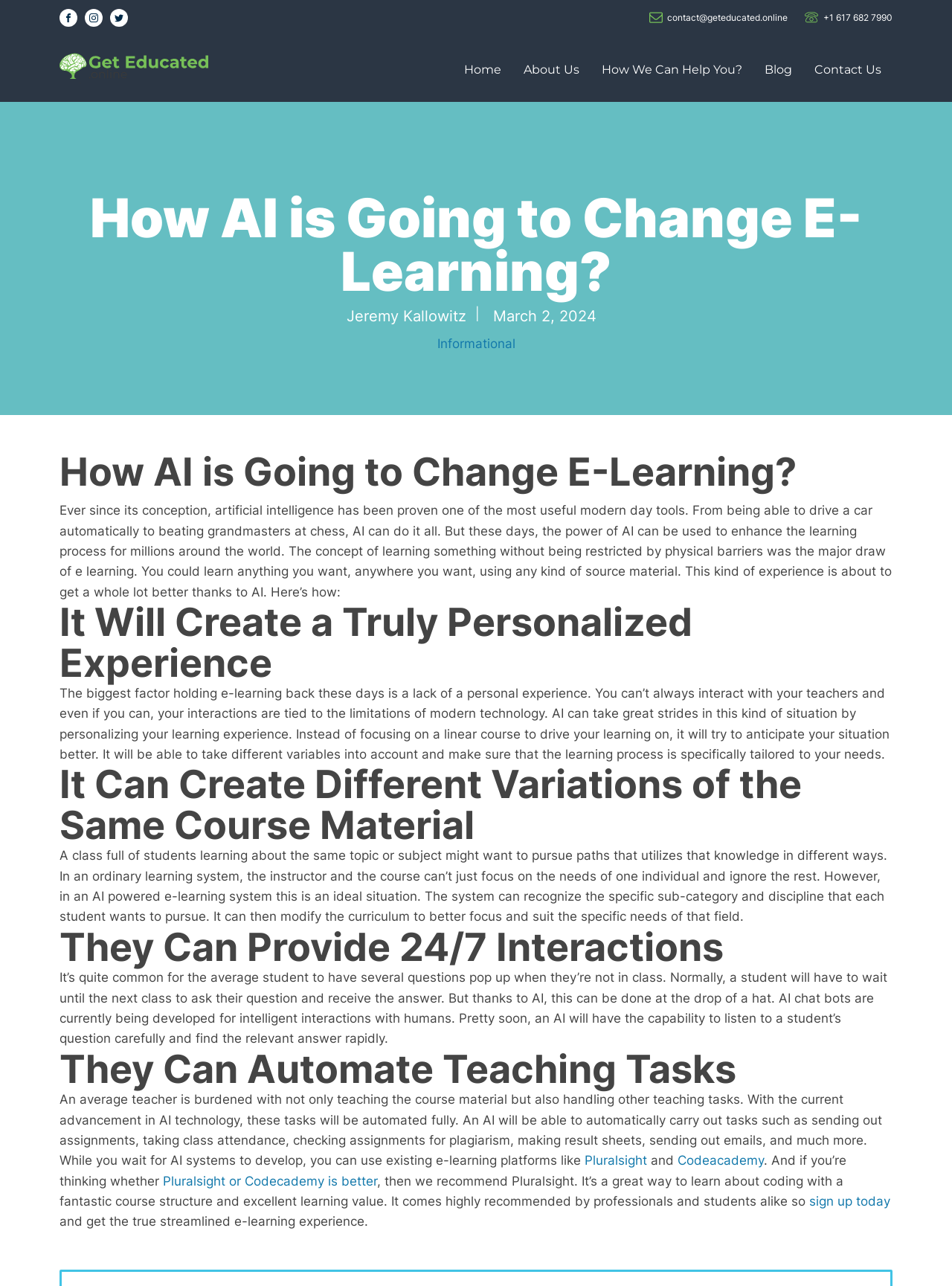Identify the bounding box coordinates necessary to click and complete the given instruction: "Contact us via email".

[0.701, 0.008, 0.827, 0.019]